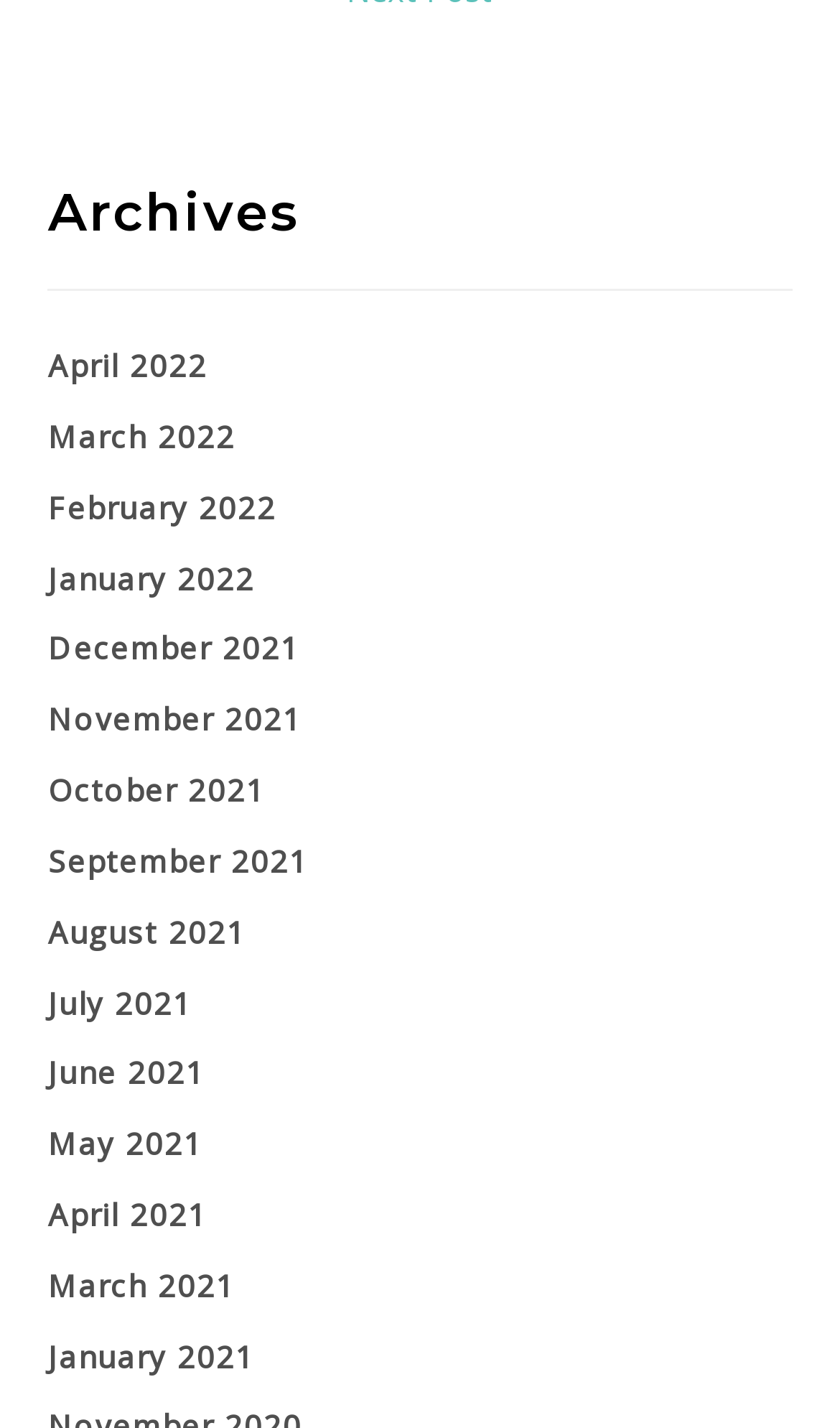What is the common prefix of all the links?
Using the image as a reference, give a one-word or short phrase answer.

Month name